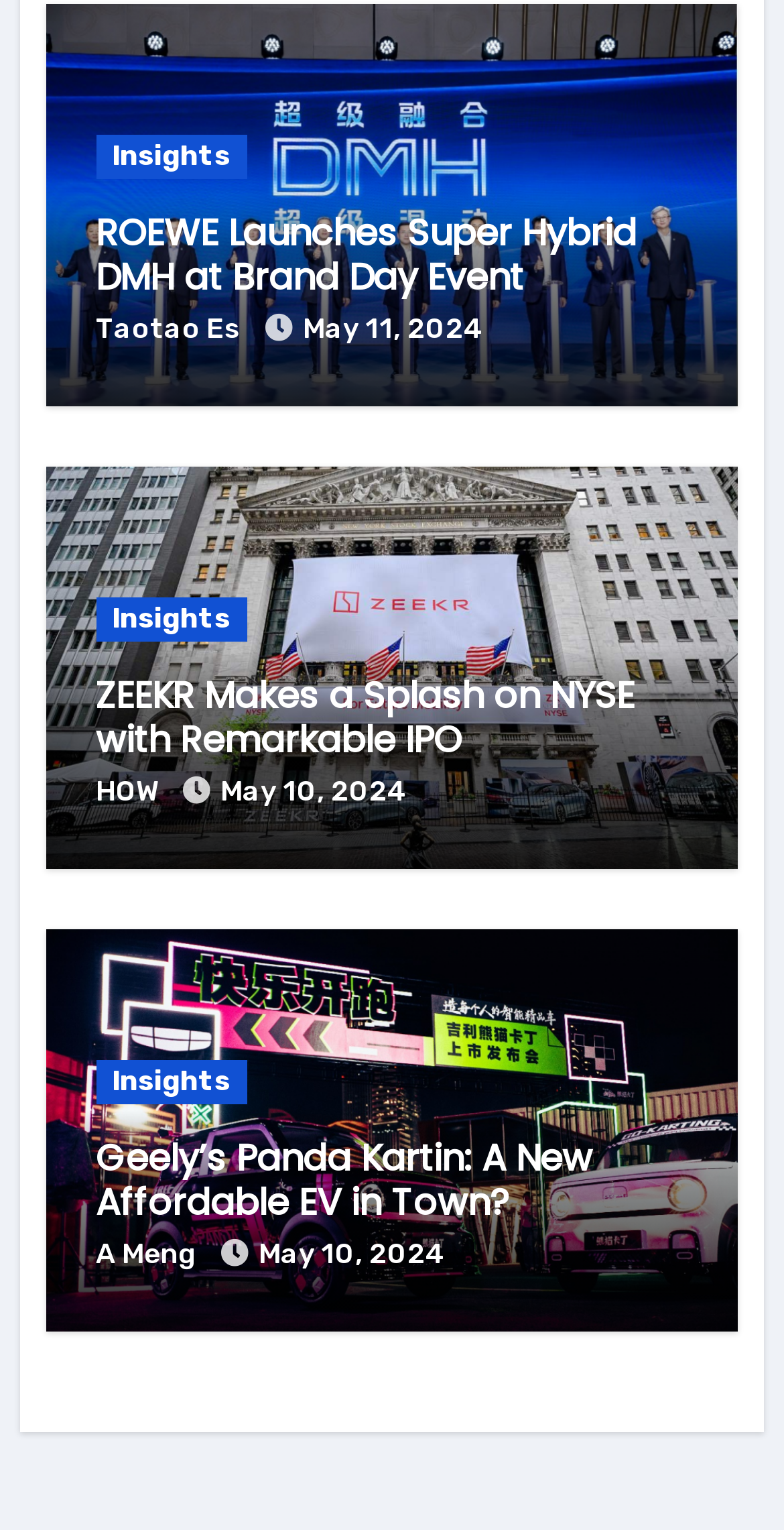What is the date of the latest news article?
Answer the question in as much detail as possible.

I looked at the dates associated with each news article and found that the latest date is 'May 11, 2024', which is associated with the article 'ROEWE Launches Super Hybrid DMH at Brand Day Event'.